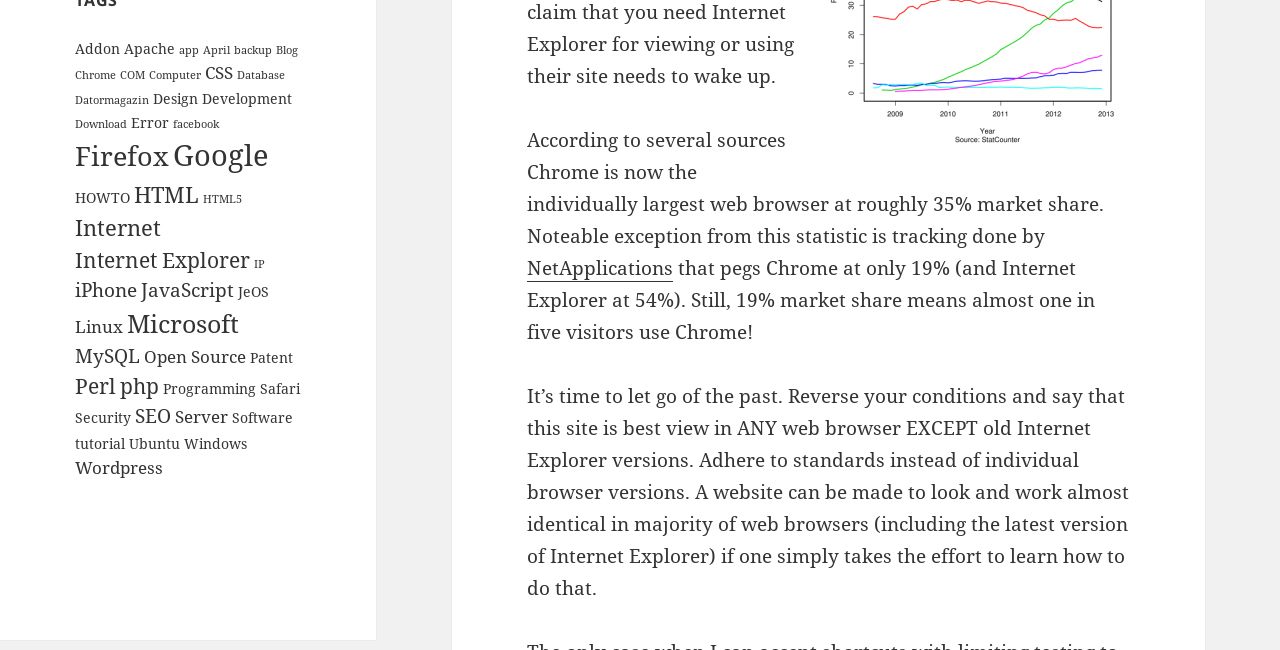Find the UI element described as: "Internet Explorer" and predict its bounding box coordinates. Ensure the coordinates are four float numbers between 0 and 1, [left, top, right, bottom].

[0.059, 0.378, 0.196, 0.421]